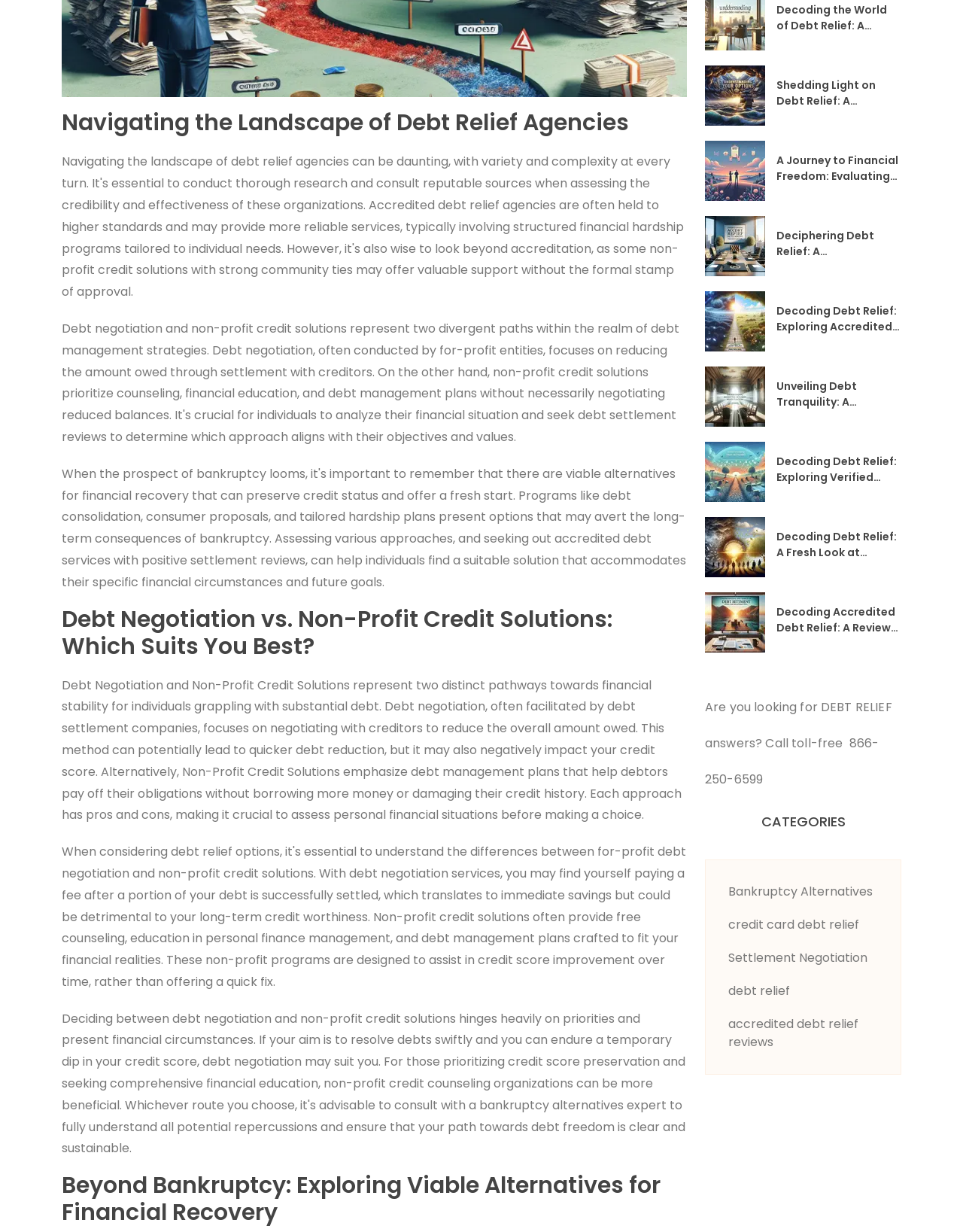Provide a one-word or brief phrase answer to the question:
What is the main topic of this webpage?

Debt Relief